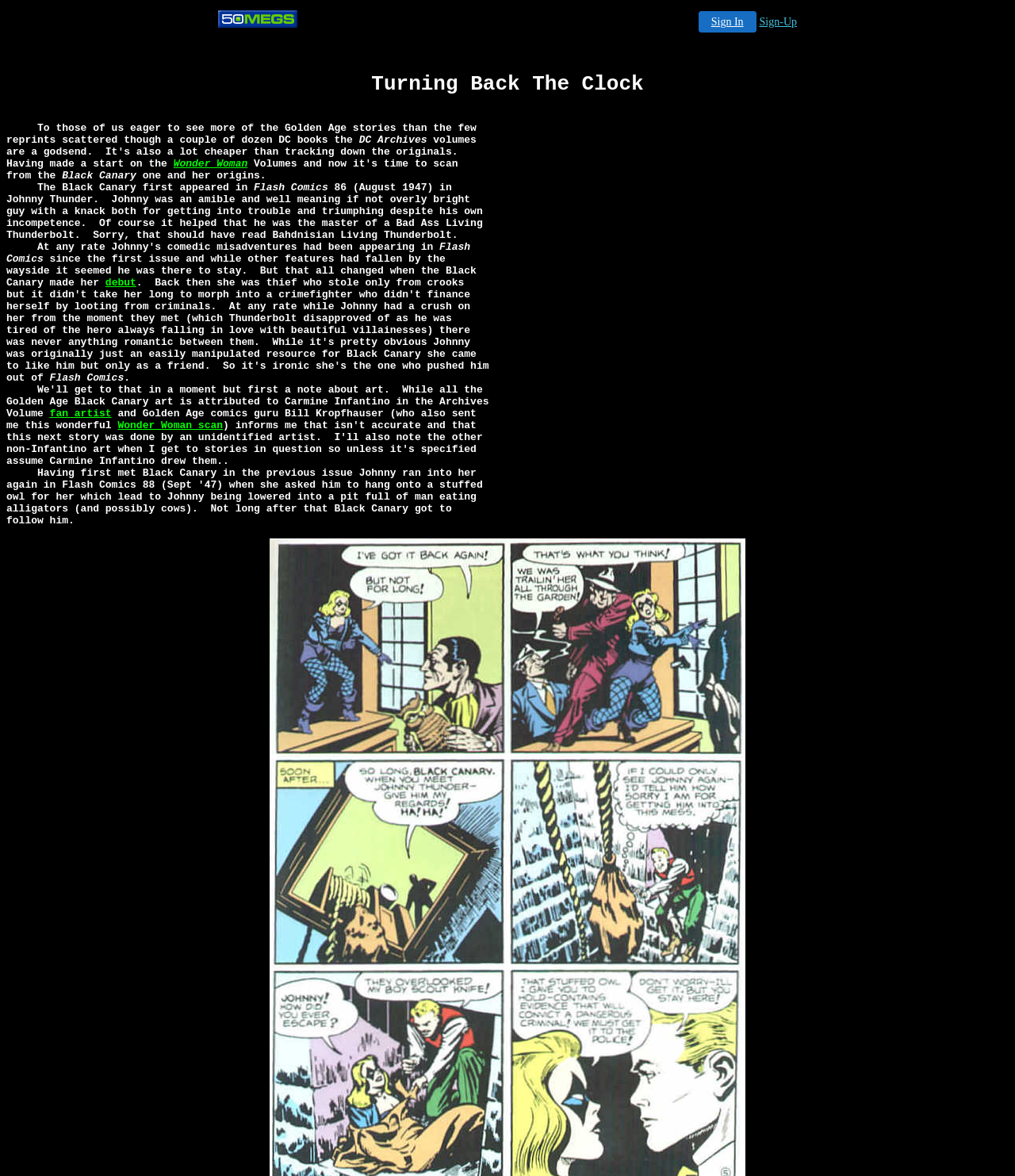From the image, can you give a detailed response to the question below:
Who is the person mentioned as a 'fan artist' in the webpage?

The webpage mentions 'fan artist' in the sentence 'and Golden Age comics guru Bill Kropfhauser (who also sent me this wonderful...'.